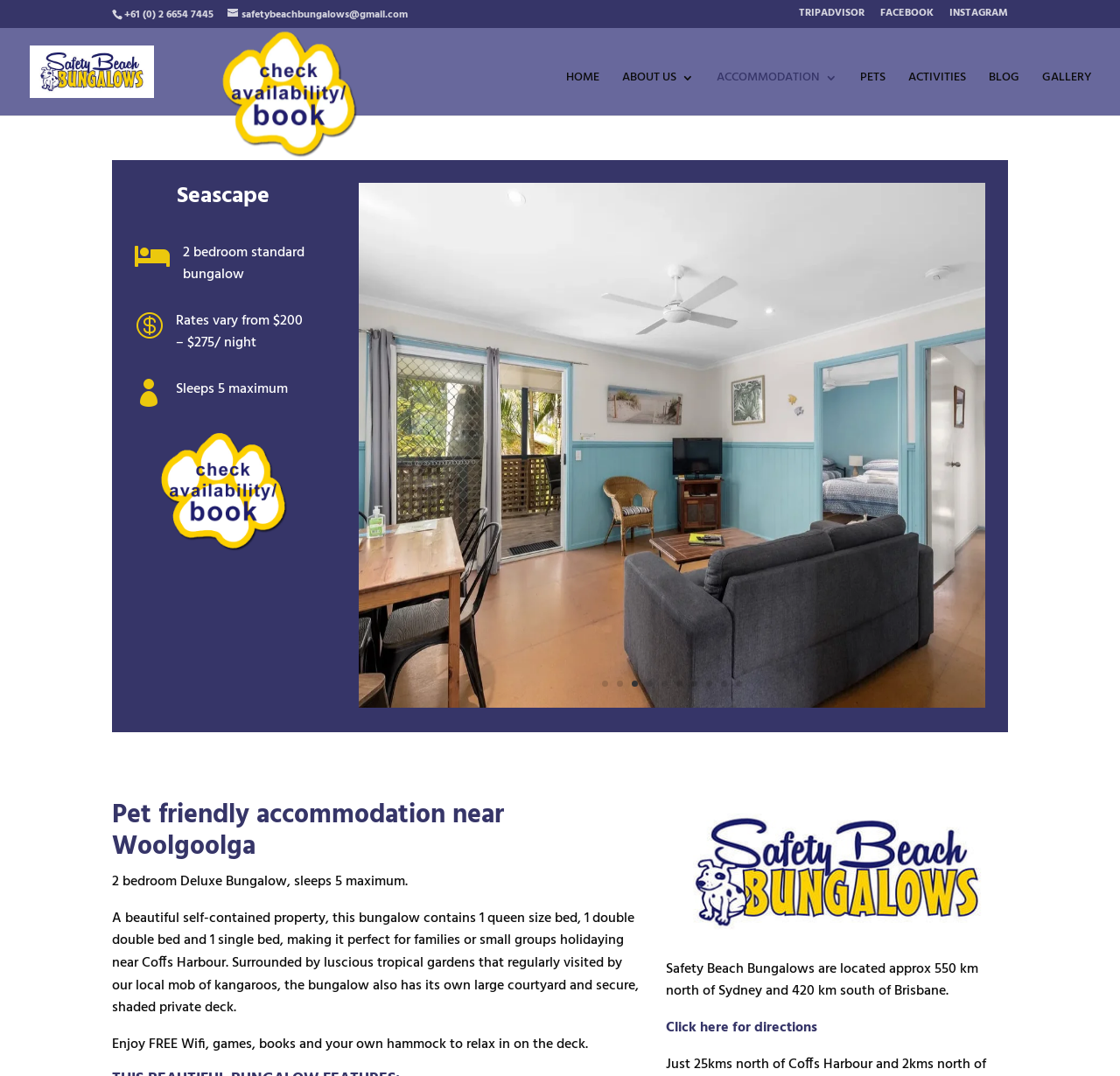Please examine the image and provide a detailed answer to the question: What type of accommodation is offered?

Based on the webpage, it is clear that the website is about Safety Beach Bungalows, and the content describes the features and amenities of the bungalows, indicating that the type of accommodation offered is bungalows.